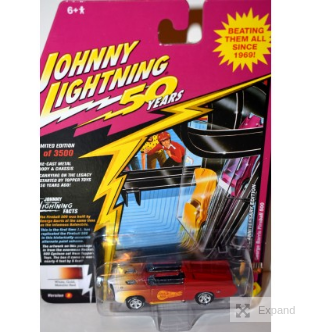How many units of this diecast toy car were produced?
Utilize the information in the image to give a detailed answer to the question.

The packaging features bold graphics with the iconic lightning bolt logo and the text 'JOHNNY LIGHTNING 50 YEARS', highlighting its limited edition status as one of only 3,500 units produced.